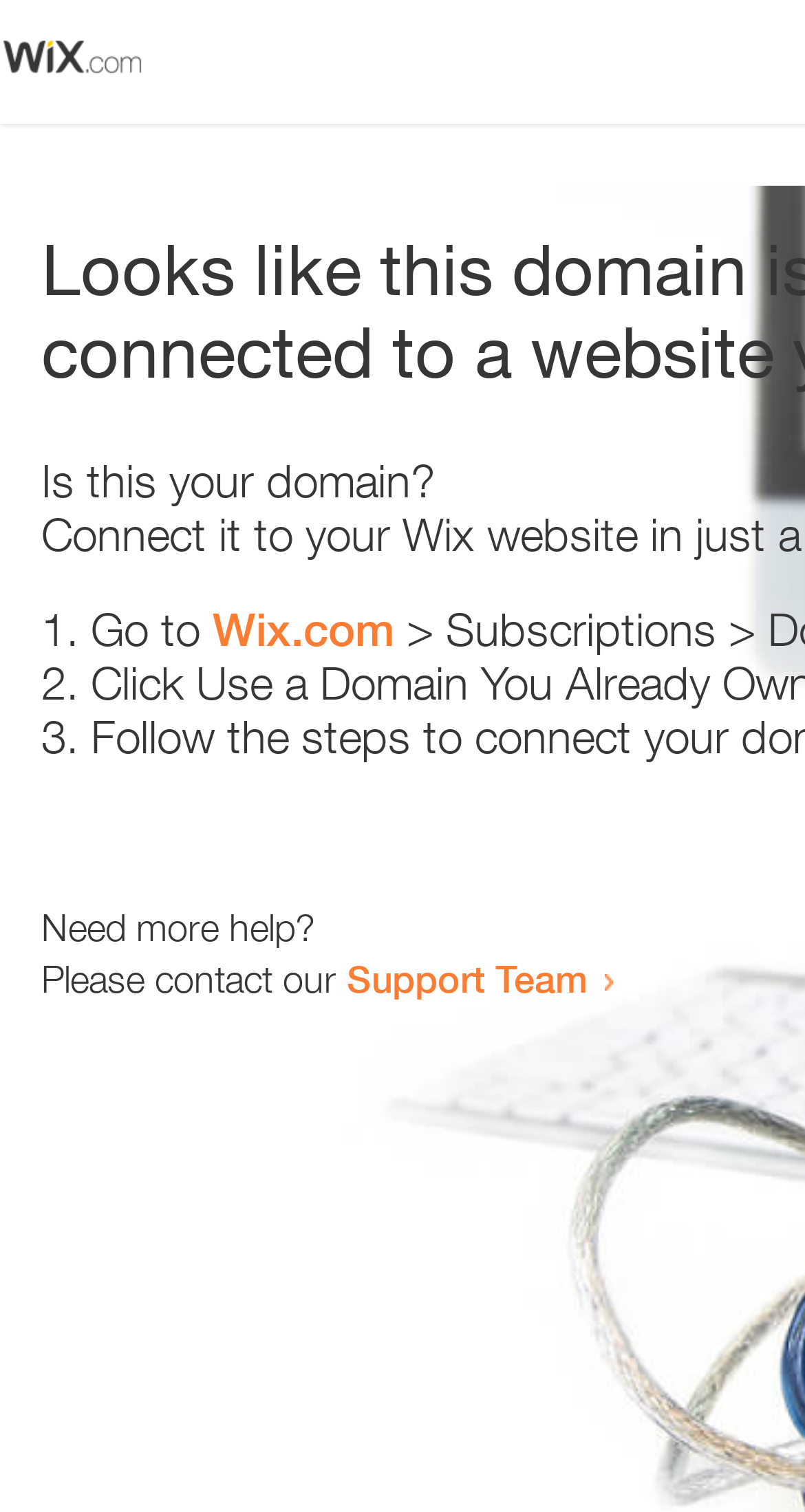Provide the bounding box coordinates of the HTML element this sentence describes: "Support Team".

[0.431, 0.632, 0.731, 0.662]